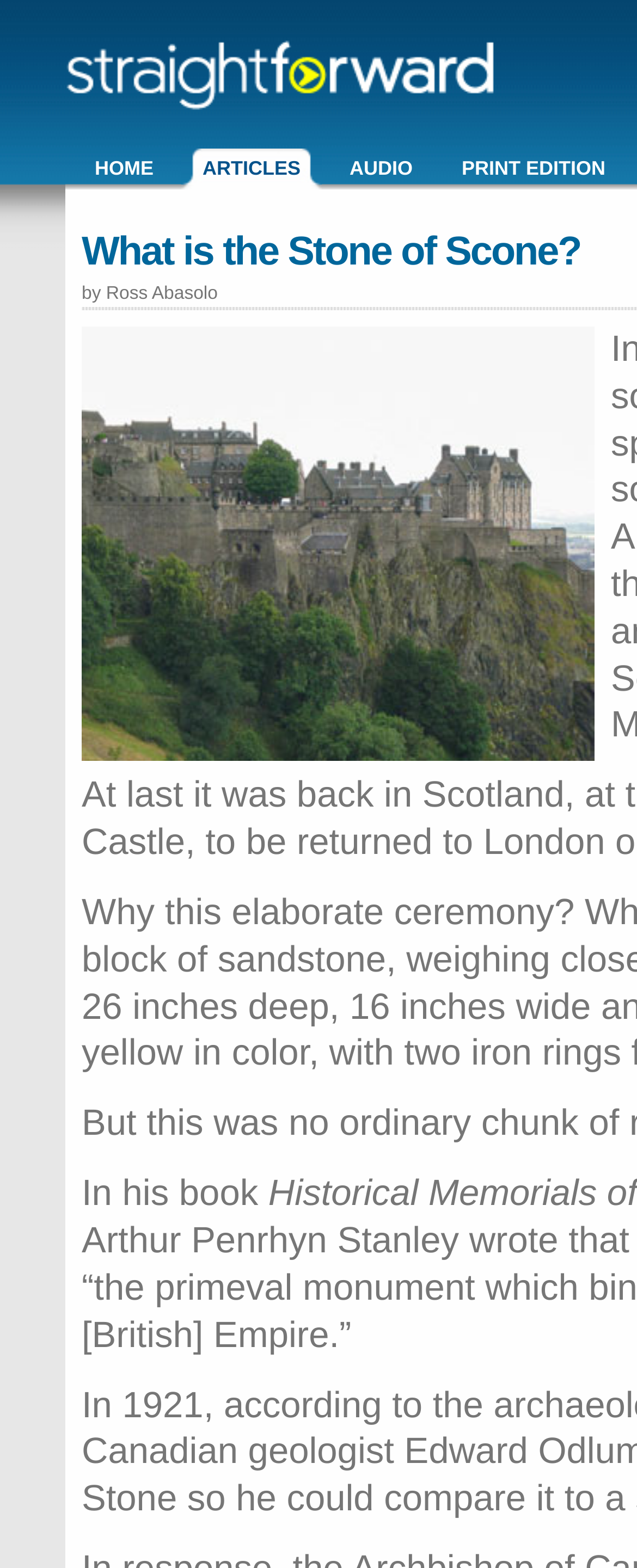Is the article part of a book?
Provide a detailed answer to the question, using the image to inform your response.

The text 'In his book' suggests that the article is part of a book, possibly written by Ross Abasolo.